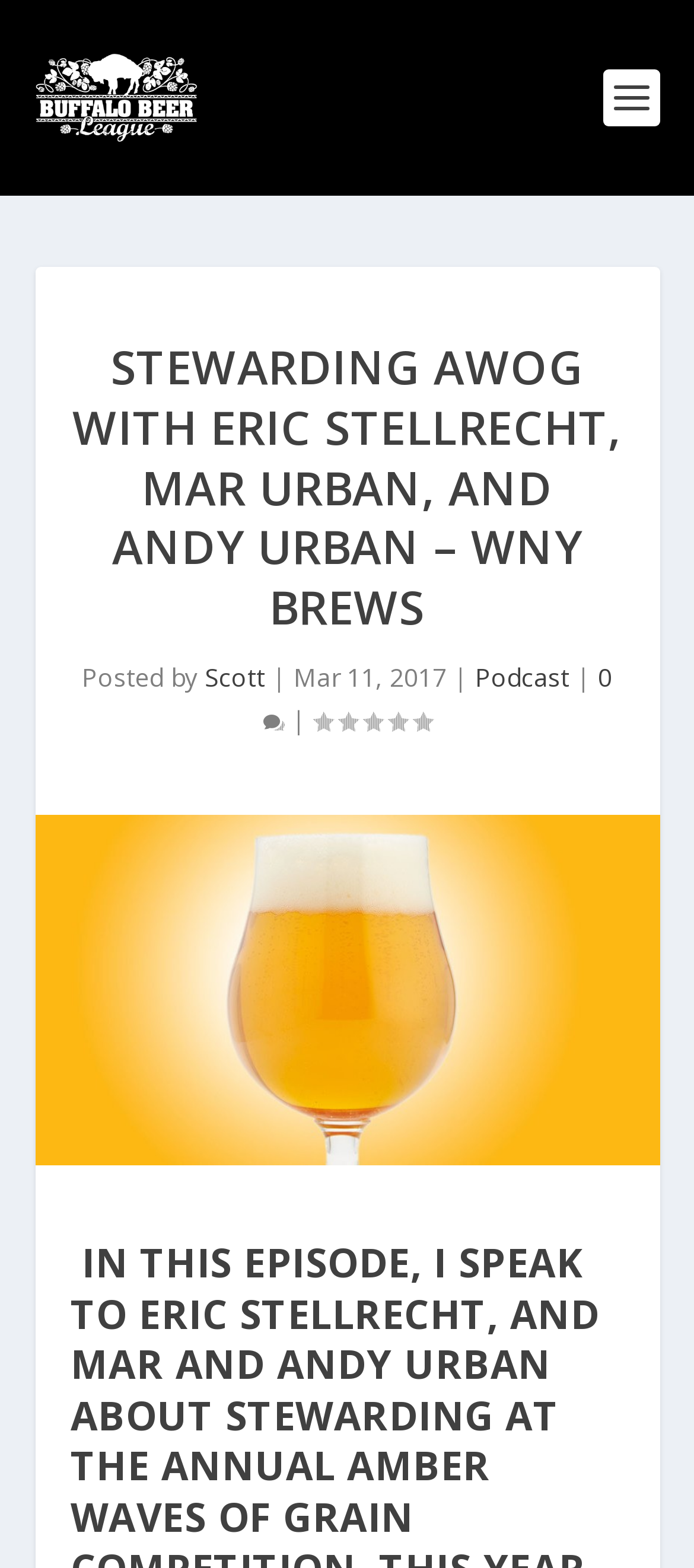Using details from the image, please answer the following question comprehensively:
What is the rating of this post?

I found the answer by looking at the generic 'Rating: 0.00' element, which indicates that the rating of this post is 0.00.